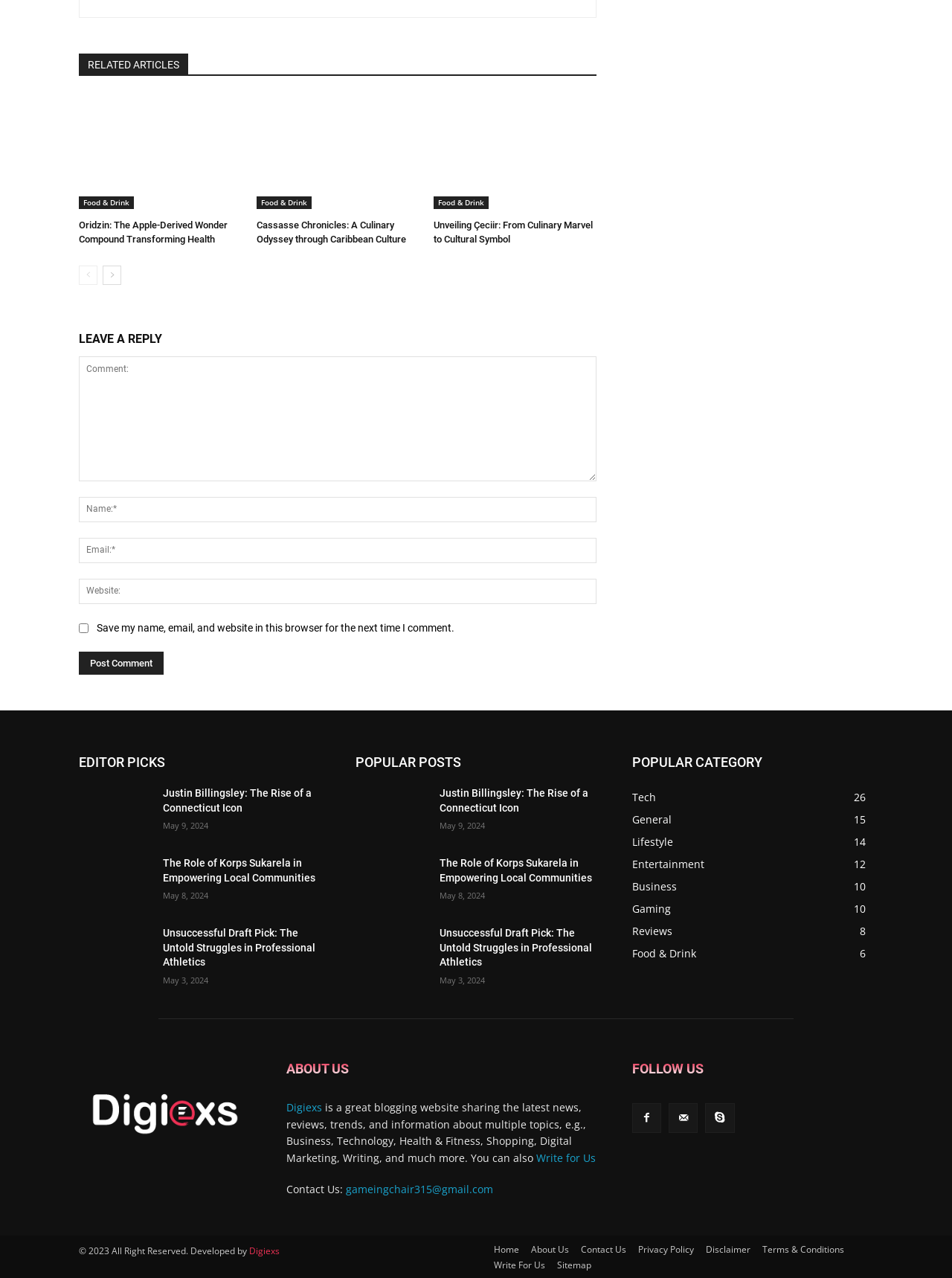What is the email address for contacting the website?
Refer to the image and provide a concise answer in one word or phrase.

gameingchair315@gmail.com